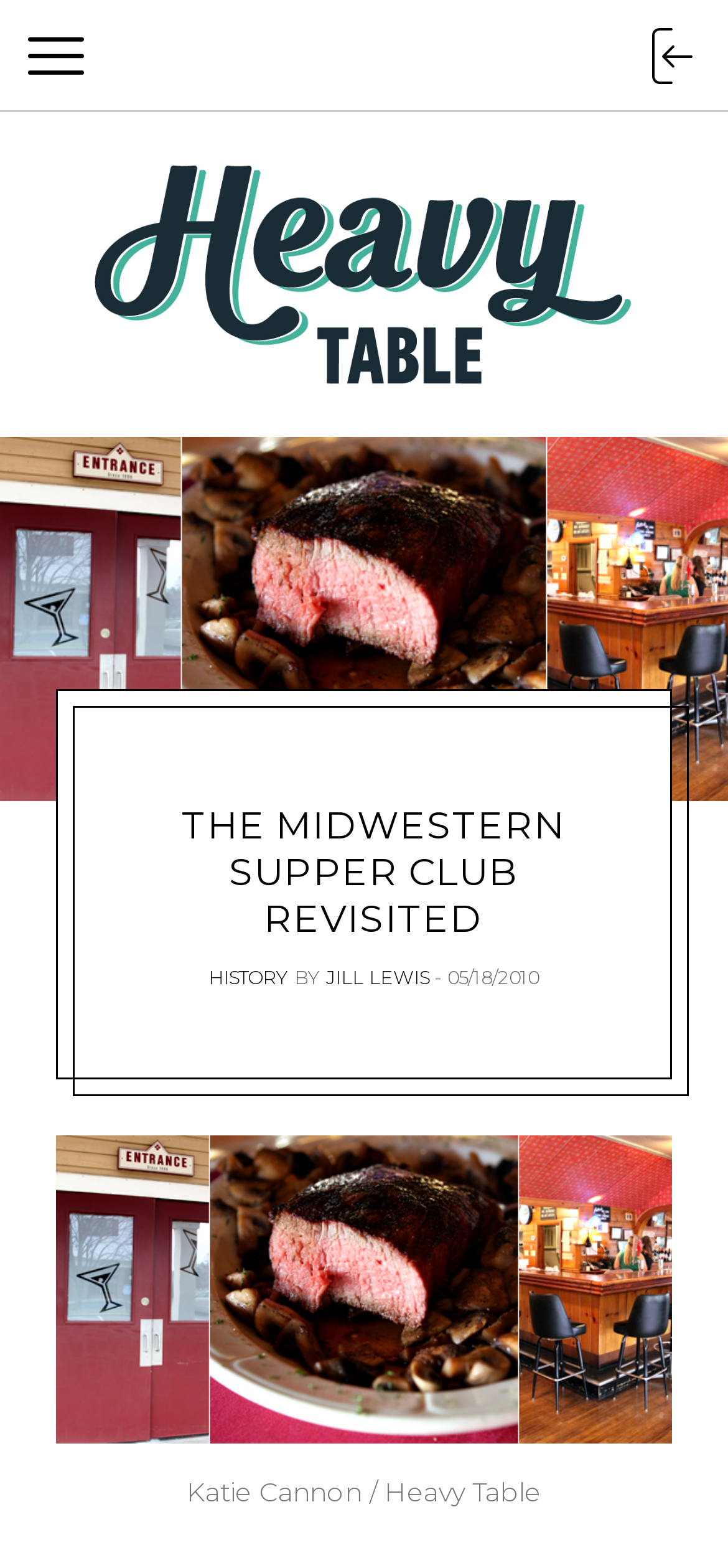Respond to the following question using a concise word or phrase: 
What is the name of the website?

Heavy Table